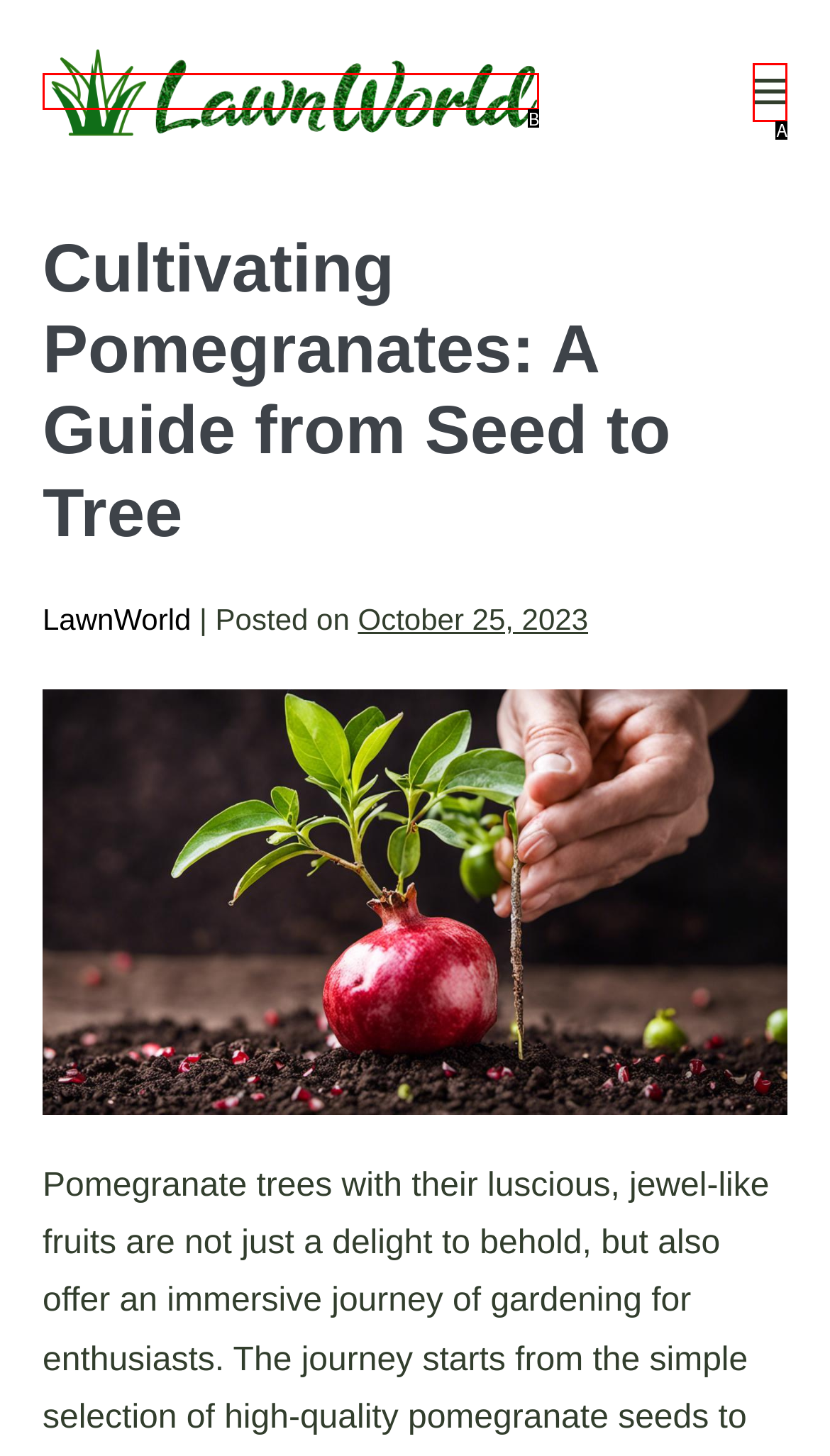Select the letter of the UI element that best matches: Menu Toggle
Answer with the letter of the correct option directly.

A